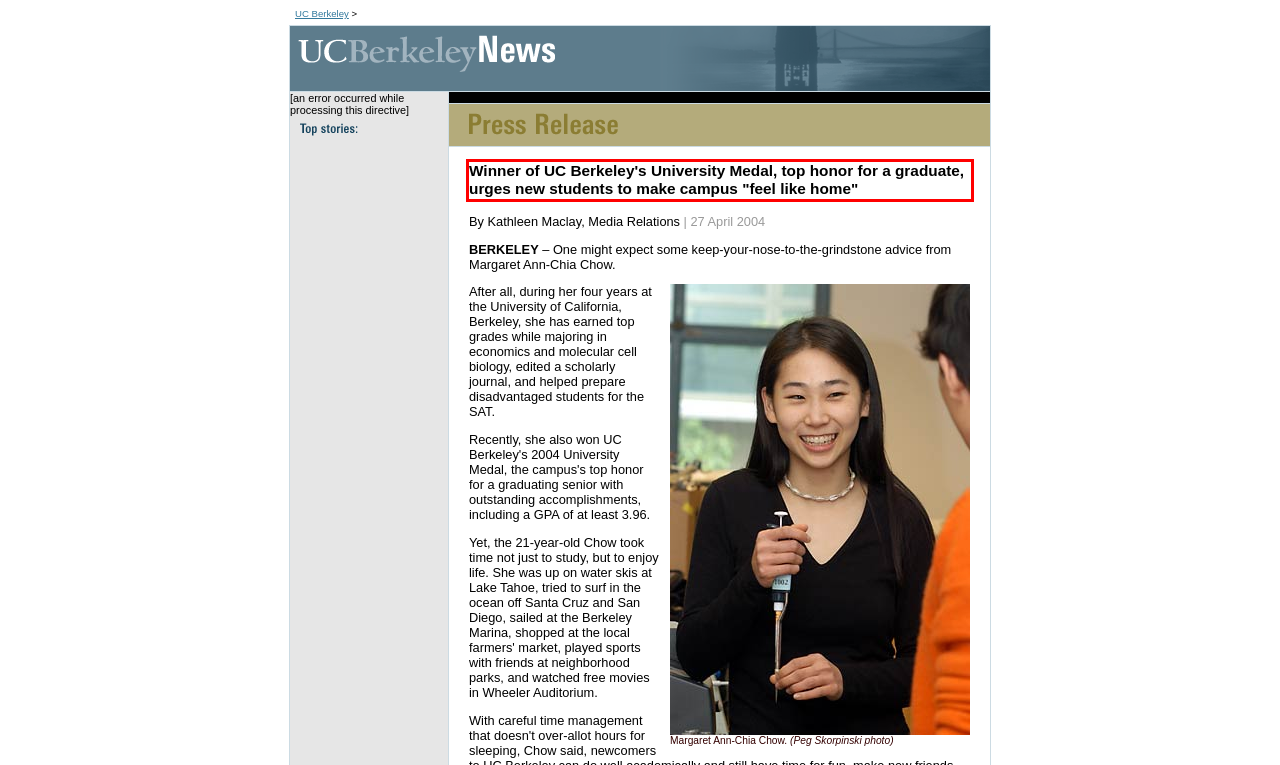Please examine the webpage screenshot containing a red bounding box and use OCR to recognize and output the text inside the red bounding box.

Winner of UC Berkeley's University Medal, top honor for a graduate, urges new students to make campus "feel like home"